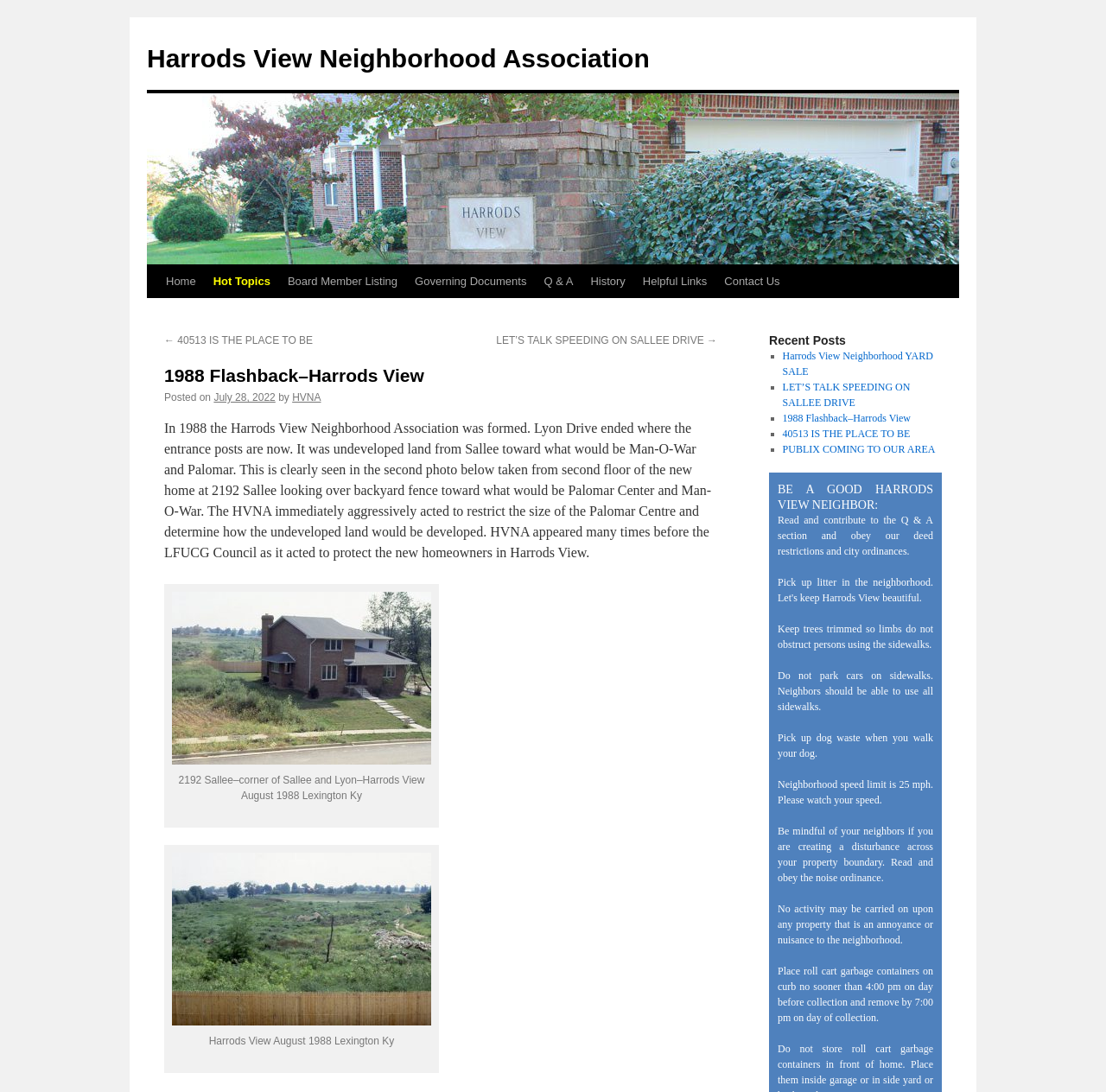What is the name of the neighborhood association?
Please answer the question as detailed as possible based on the image.

The answer can be found in the first link on the webpage, which is 'Harrods View Neighborhood Association'. This link is located at the top of the webpage and is a navigation link.